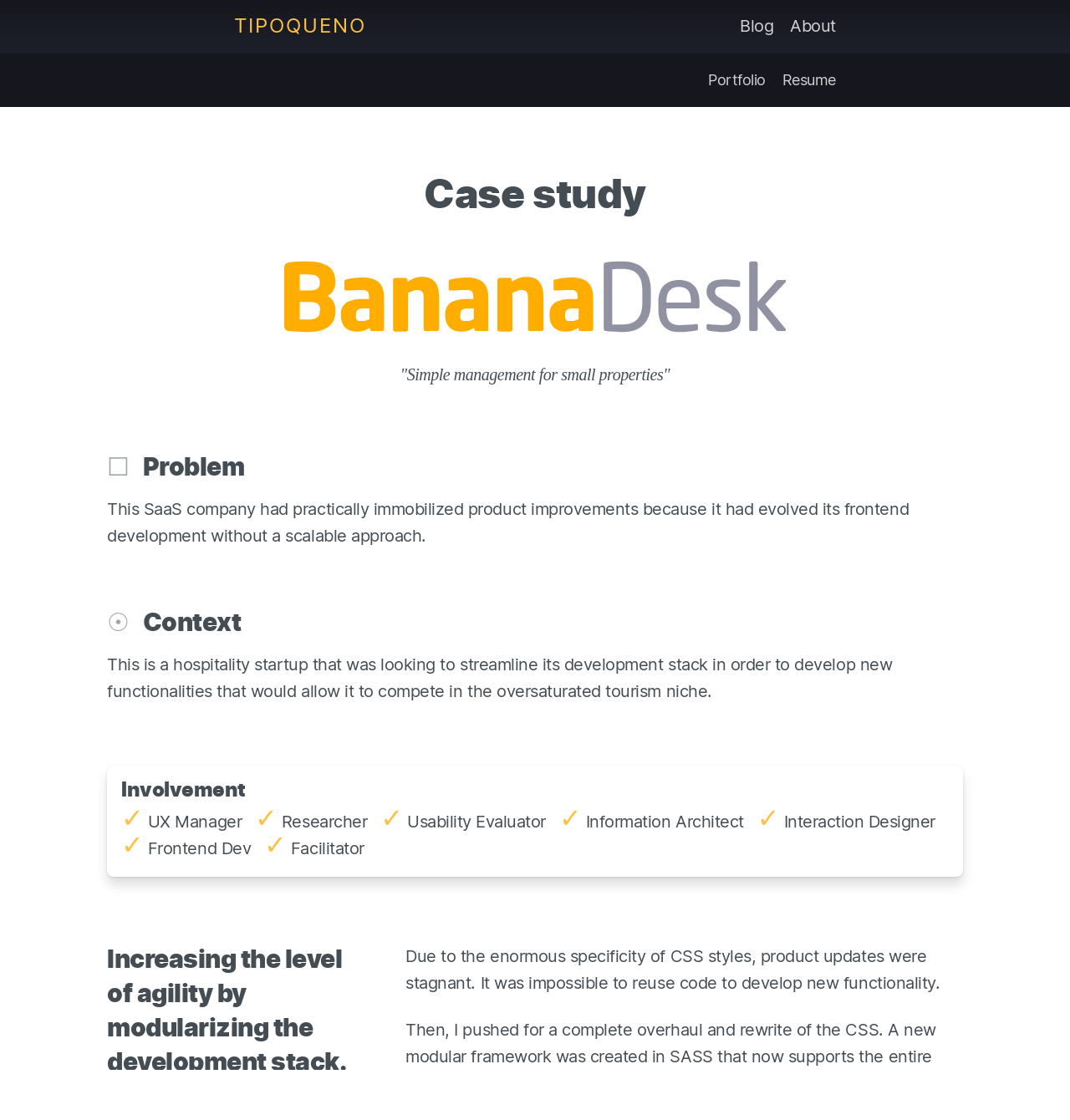Offer a thorough description of the webpage.

This webpage is a case study about Bananadesk, an indie SaaS company. At the top, there are five links: TIPOQUENO, Blog, About, Portfolio, and Resume, aligned horizontally across the page. 

Below the links, there is a header section with a heading "Case study" and an image of Bananadesk's logo. The logo is positioned to the right of the heading. 

The main content of the page is divided into four sections, each with a heading: "Problem", "Context", "Involvement", and an unnamed section. 

The "Problem" section describes the issue the company faced, which was that product improvements were stagnant due to the frontend development approach. 

The "Context" section provides background information about the company, which is a hospitality startup looking to streamline its development stack. 

The "Involvement" section lists the roles involved in the project, including UX Manager, Researcher, Usability Evaluator, Information Architect, Interaction Designer, Frontend Dev, and Facilitator. 

The final section describes the solution to the problem, which was to overhaul and rewrite the CSS, creating a new modular framework in SASS that supports the entire platform, and establishing a style guide and system components to improve the consistency of the product interface.